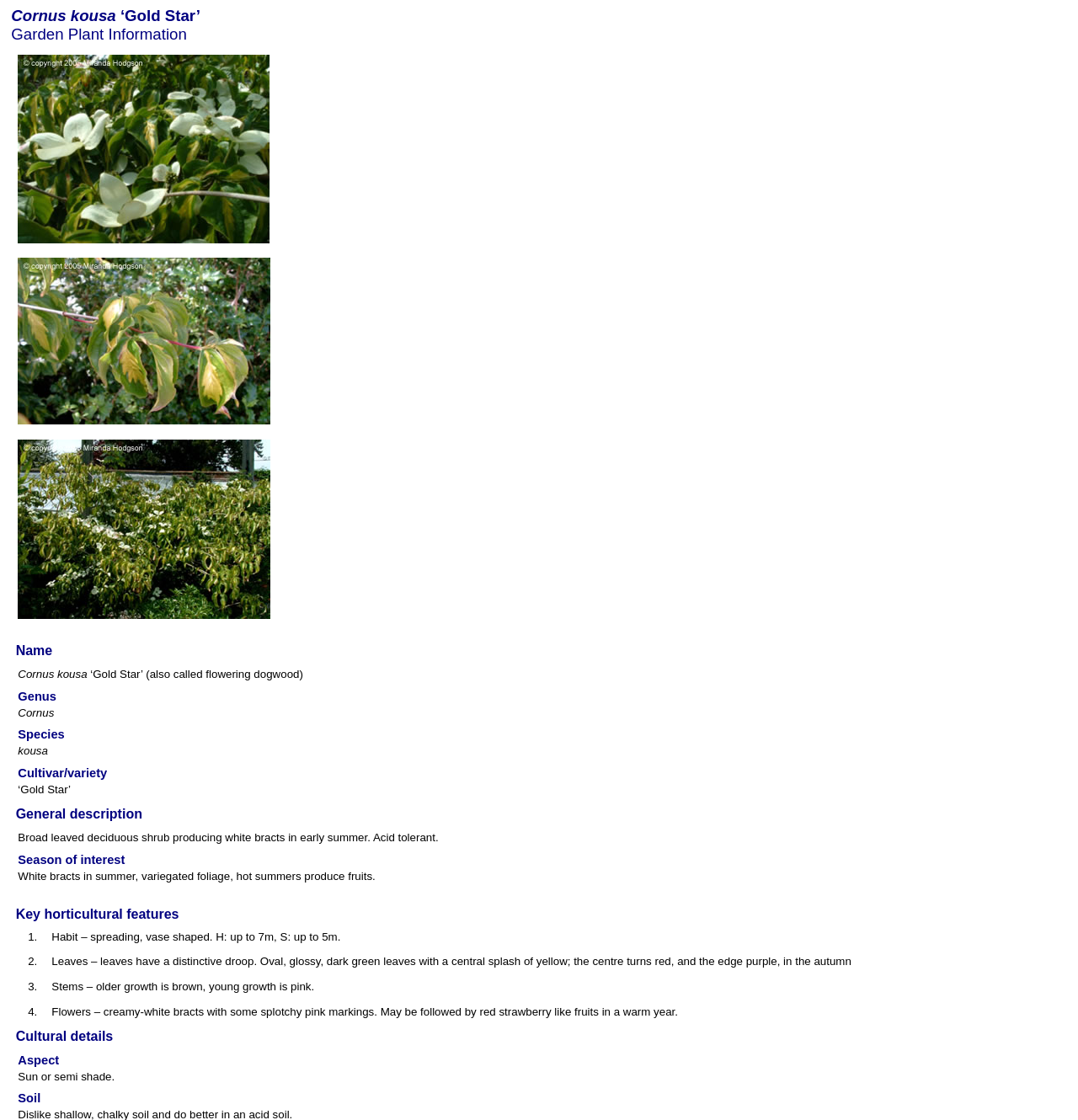Please study the image and answer the question comprehensively:
What is the name of this garden plant?

The answer can be found in the heading 'Cornus kousa ‘Gold Star’ Garden Plant Information' at the top of the webpage, which suggests that the webpage is about a specific garden plant. The name of the plant is also mentioned in the StaticText '‘Gold Star’ (also called flowering dogwood)' under the heading 'Name'.